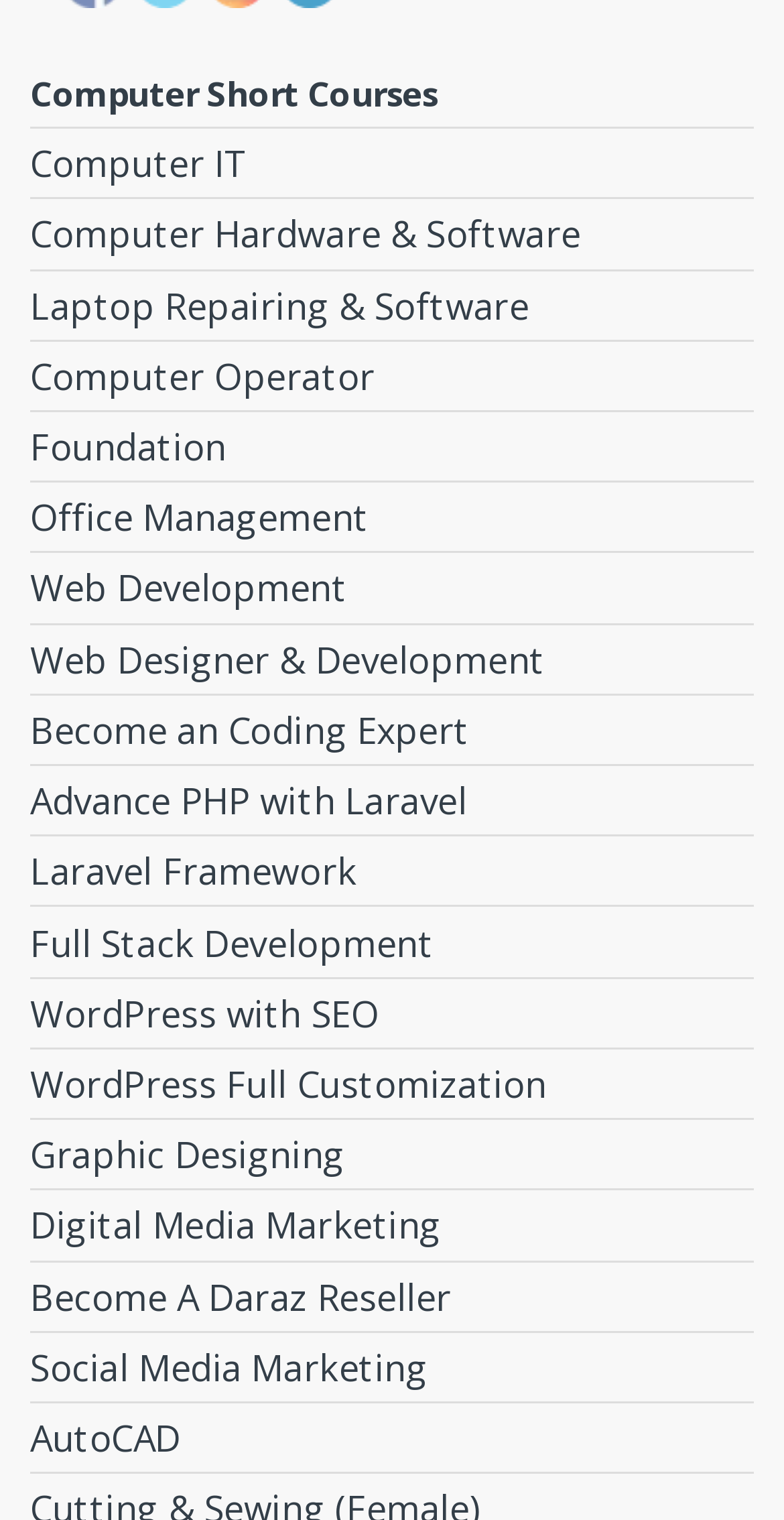From the screenshot, find the bounding box of the UI element matching this description: "WordPress with SEO". Supply the bounding box coordinates in the form [left, top, right, bottom], each a float between 0 and 1.

[0.038, 0.642, 0.962, 0.689]